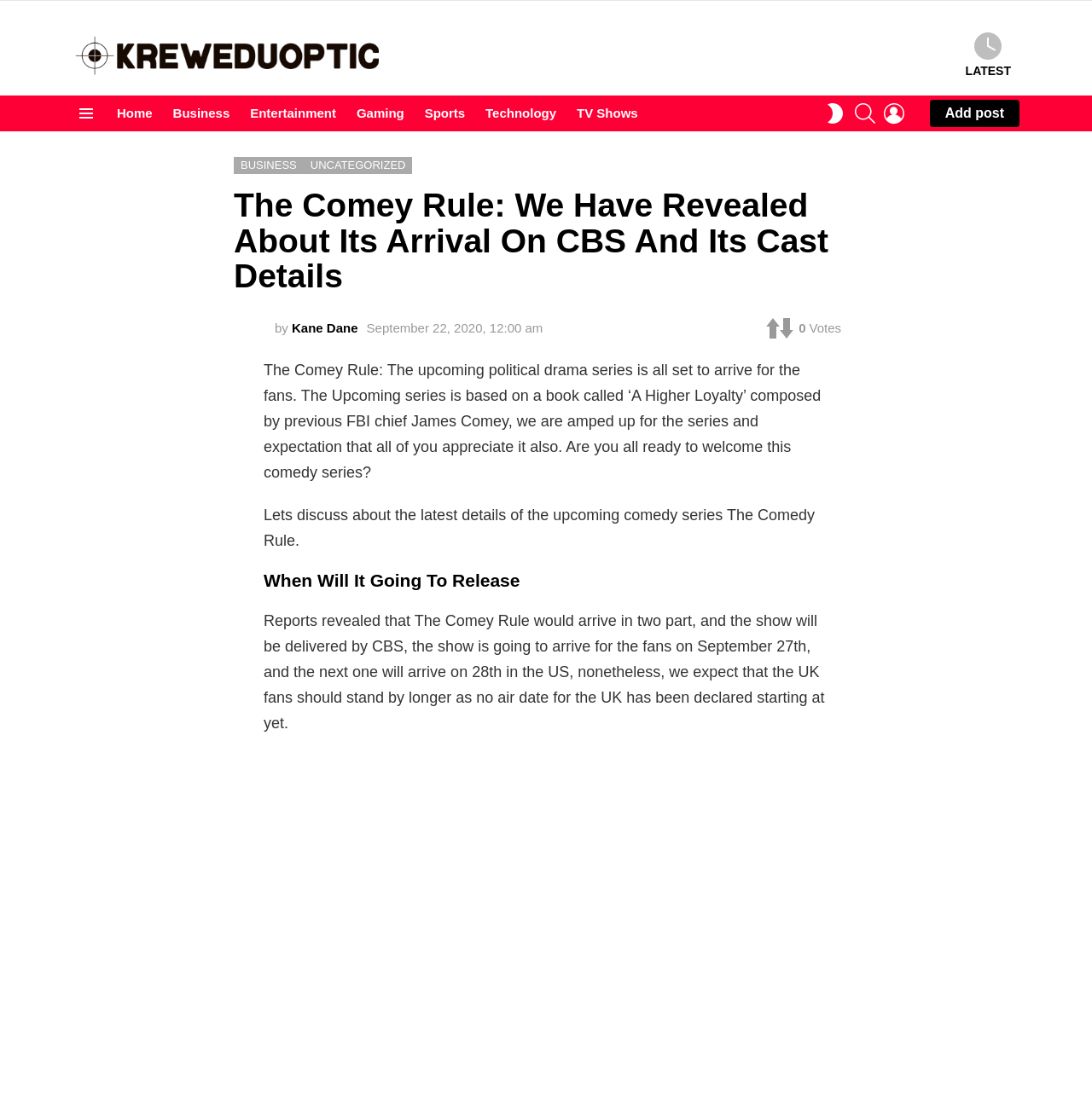Identify the bounding box for the UI element that is described as follows: "Business".

[0.214, 0.141, 0.278, 0.157]